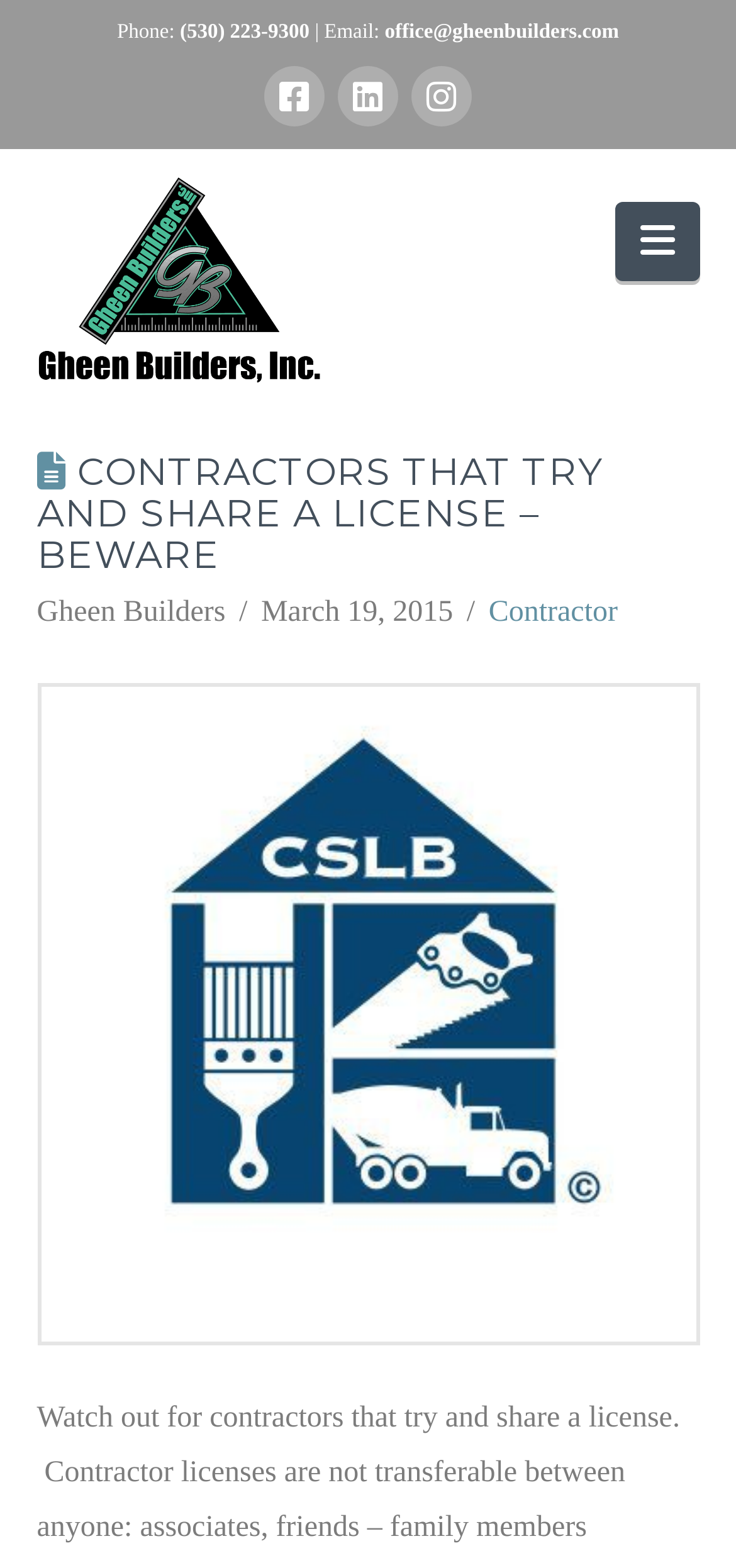Please answer the following question using a single word or phrase: What is the email address of Gheen Builders, Inc.?

office@gheenbuilders.com